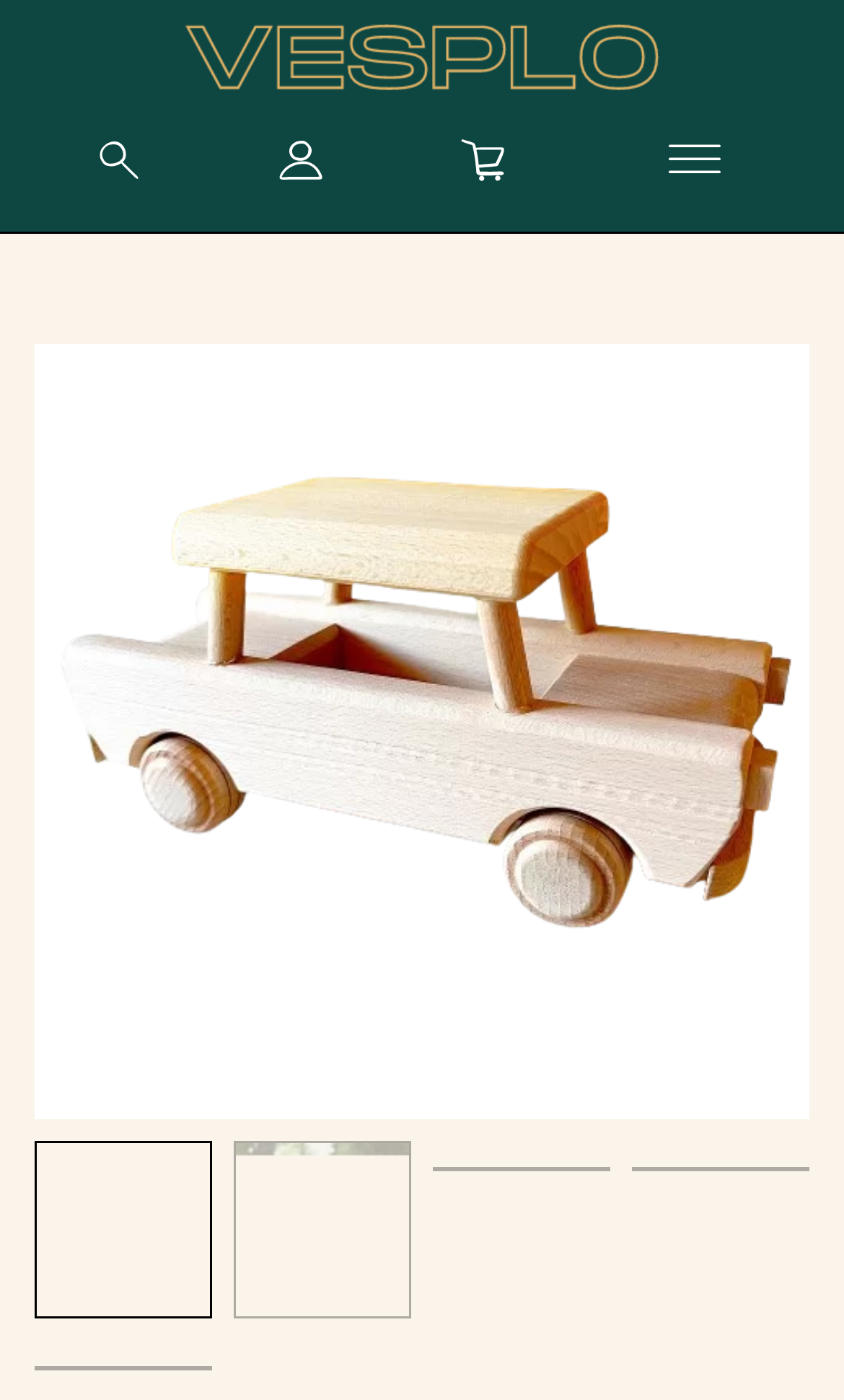Answer this question using a single word or a brief phrase:
What is the purpose of the 'My account' link?

Account management